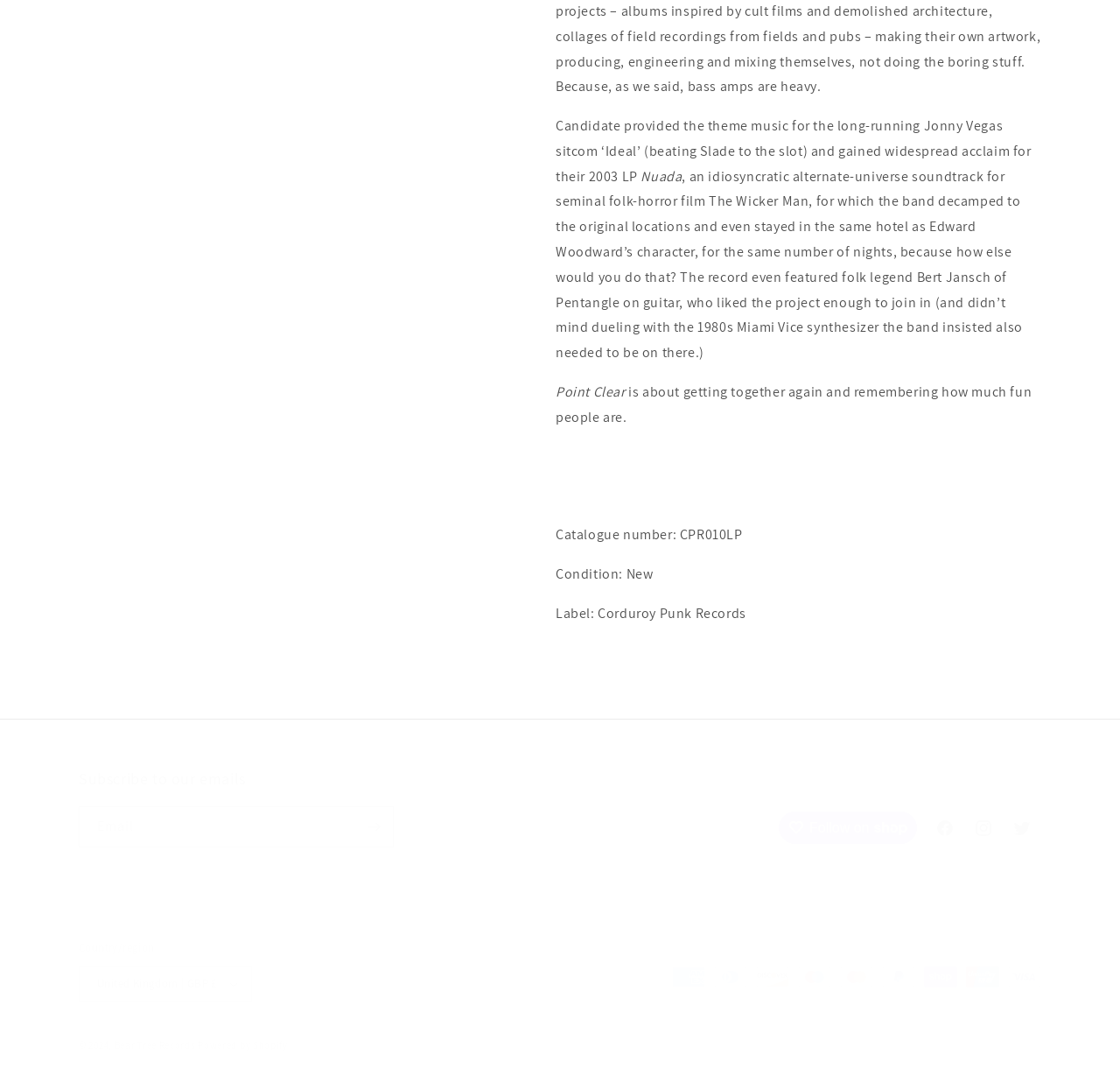What is the condition of the album?
Provide a concise answer using a single word or phrase based on the image.

New